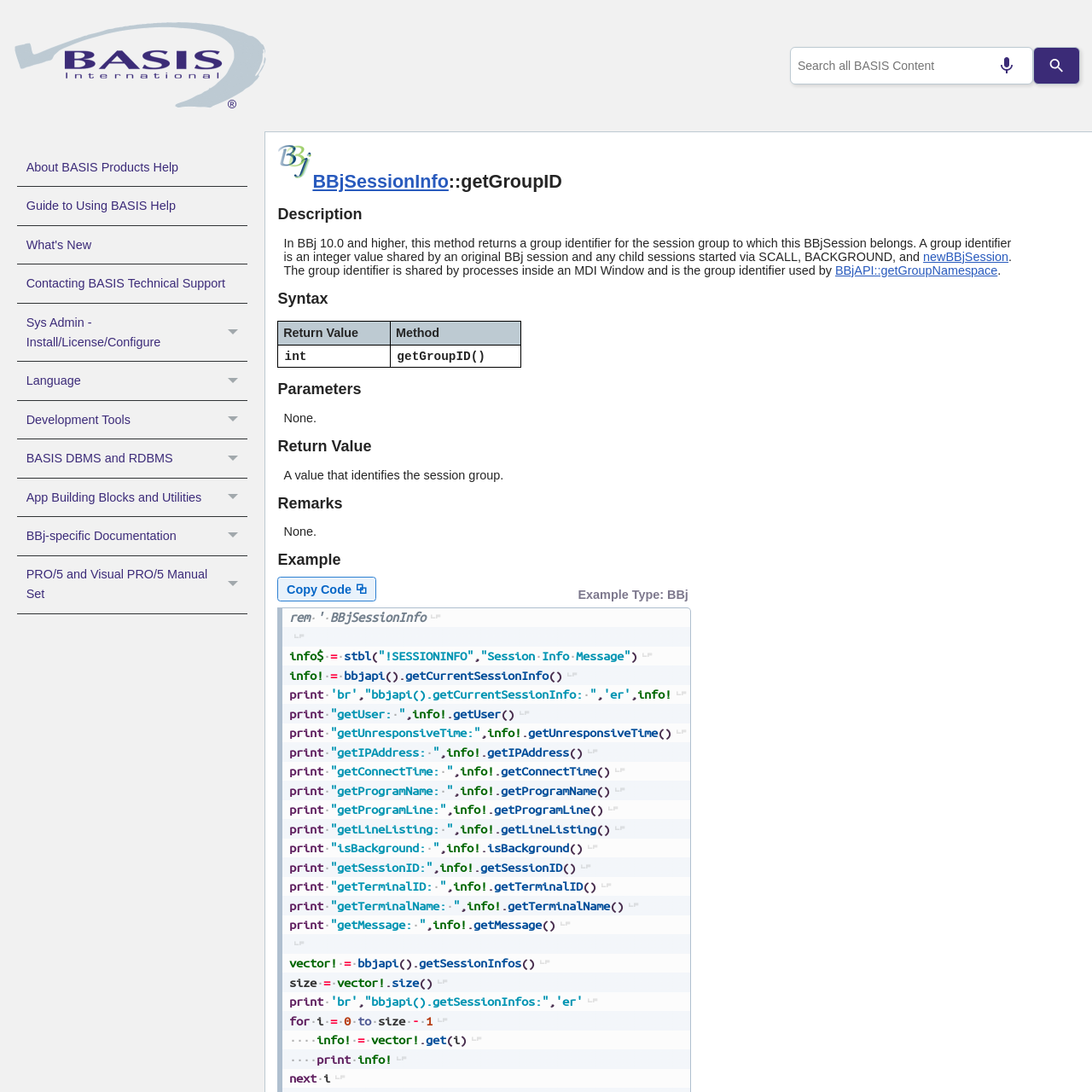Identify the bounding box coordinates of the specific part of the webpage to click to complete this instruction: "Click on the BASIS logo".

[0.011, 0.02, 0.246, 0.101]